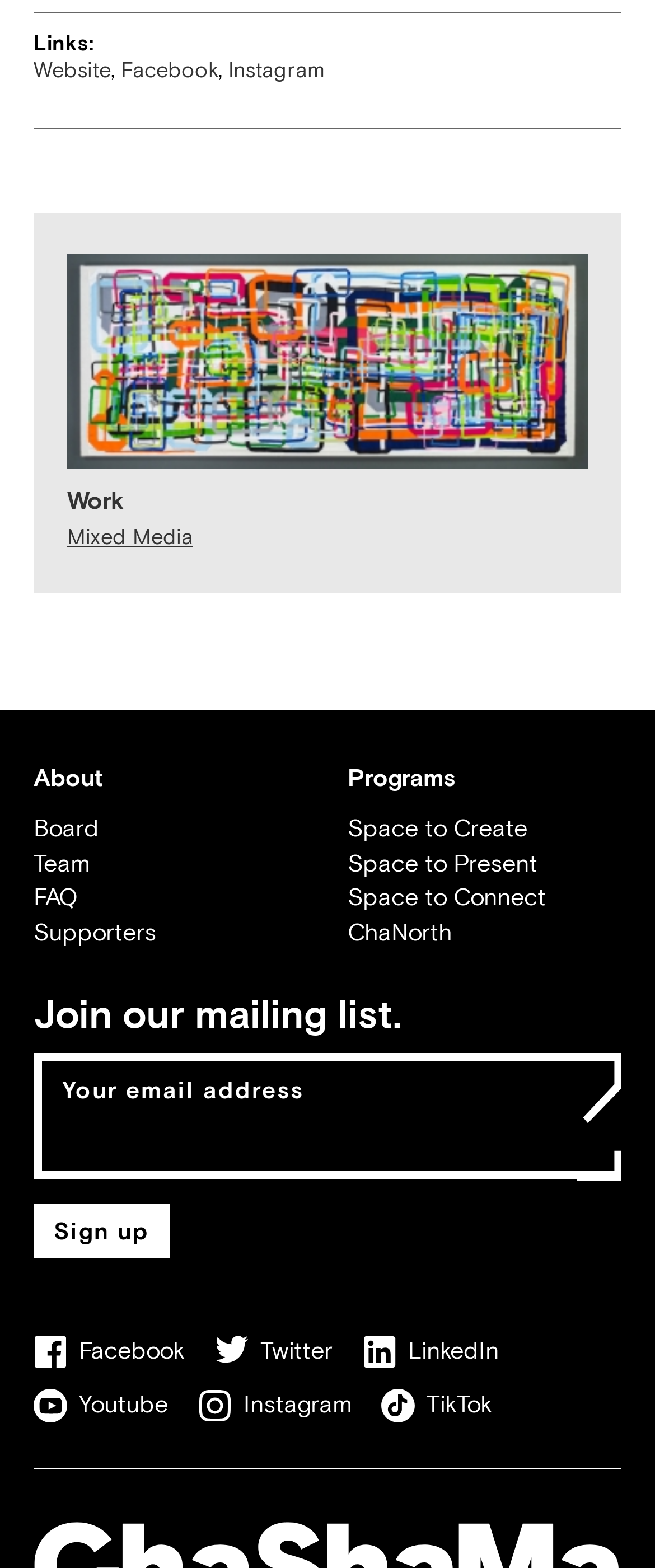Determine the bounding box coordinates of the section to be clicked to follow the instruction: "Click on the Facebook link". The coordinates should be given as four float numbers between 0 and 1, formatted as [left, top, right, bottom].

[0.185, 0.037, 0.333, 0.053]